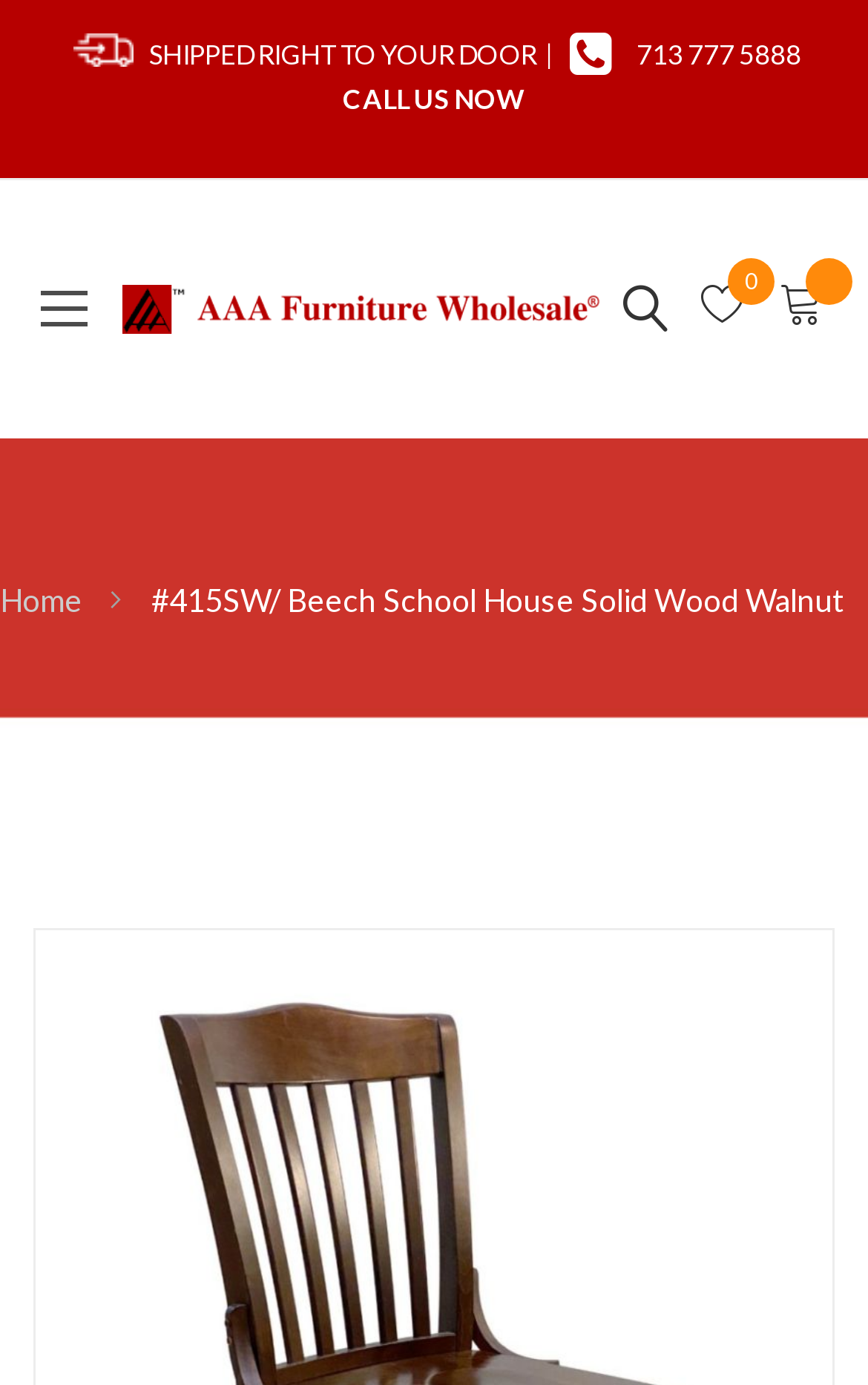Is the 'Free Delivery' image displayed?
Give a detailed explanation using the information visible in the image.

The image element with the label 'Free Delivery for certain order' is present on the page, indicating that the 'Free Delivery' image is displayed.